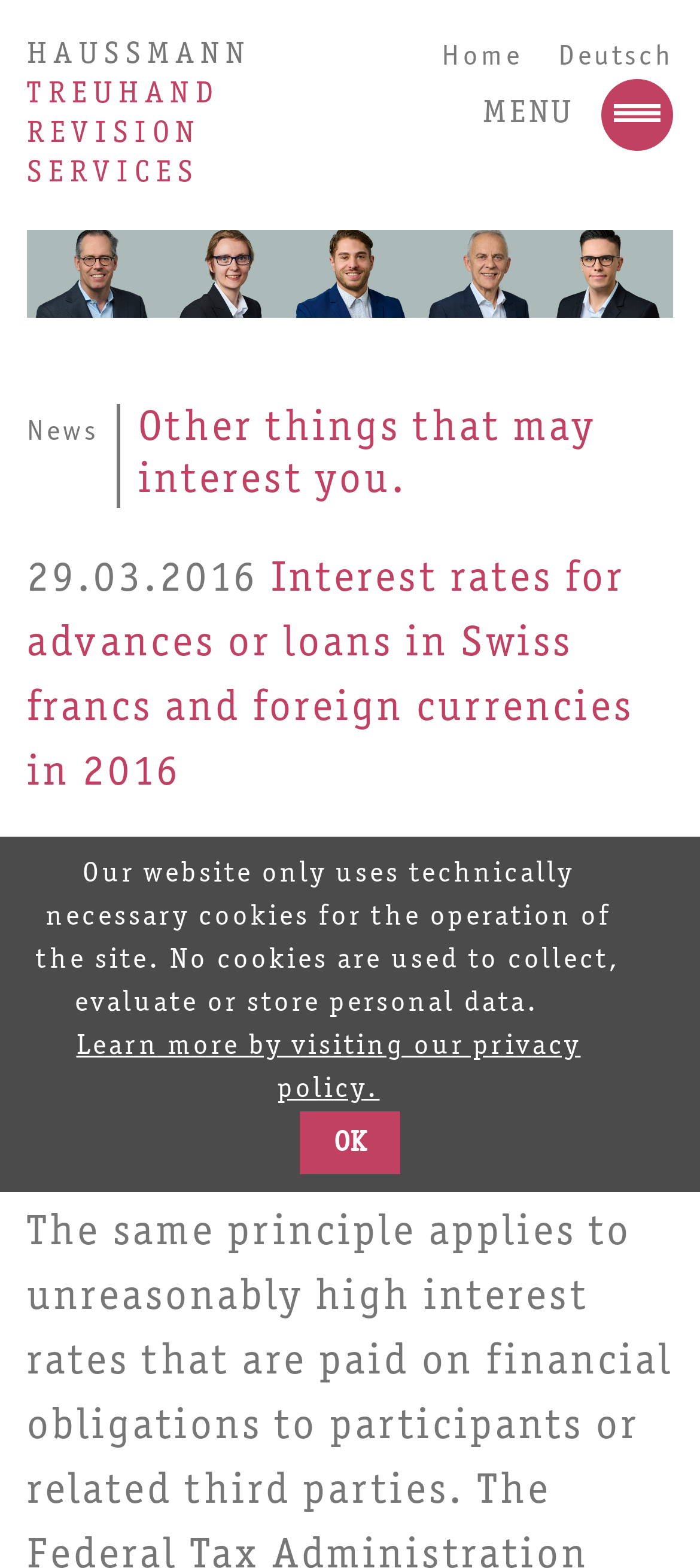Find and generate the main title of the webpage.

Other things that may interest you.